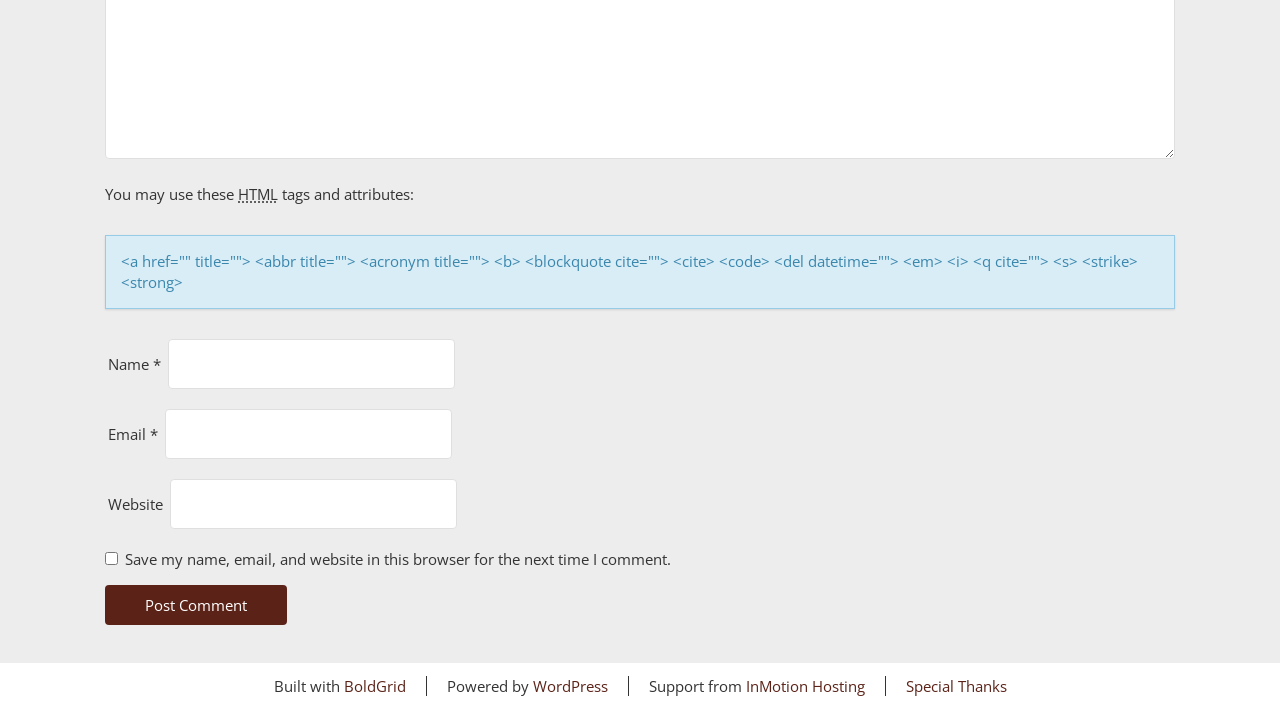Find the bounding box coordinates for the element that must be clicked to complete the instruction: "Check the disclaimer". The coordinates should be four float numbers between 0 and 1, indicated as [left, top, right, bottom].

None